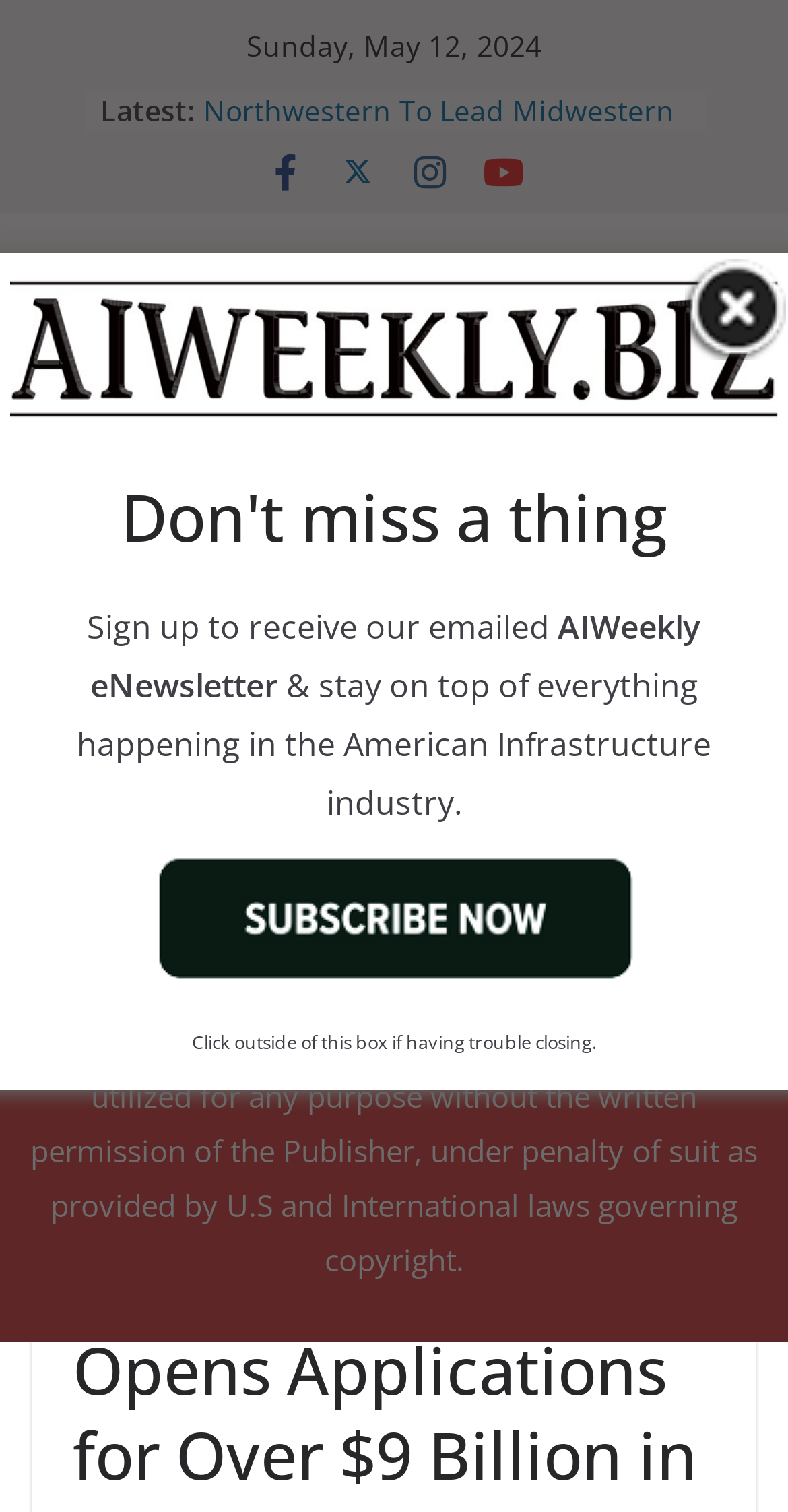Using the webpage screenshot and the element description title="American Infrastructure", determine the bounding box coordinates. Specify the coordinates in the format (top-left x, top-left y, bottom-right x, bottom-right y) with values ranging from 0 to 1.

[0.041, 0.314, 0.164, 0.378]